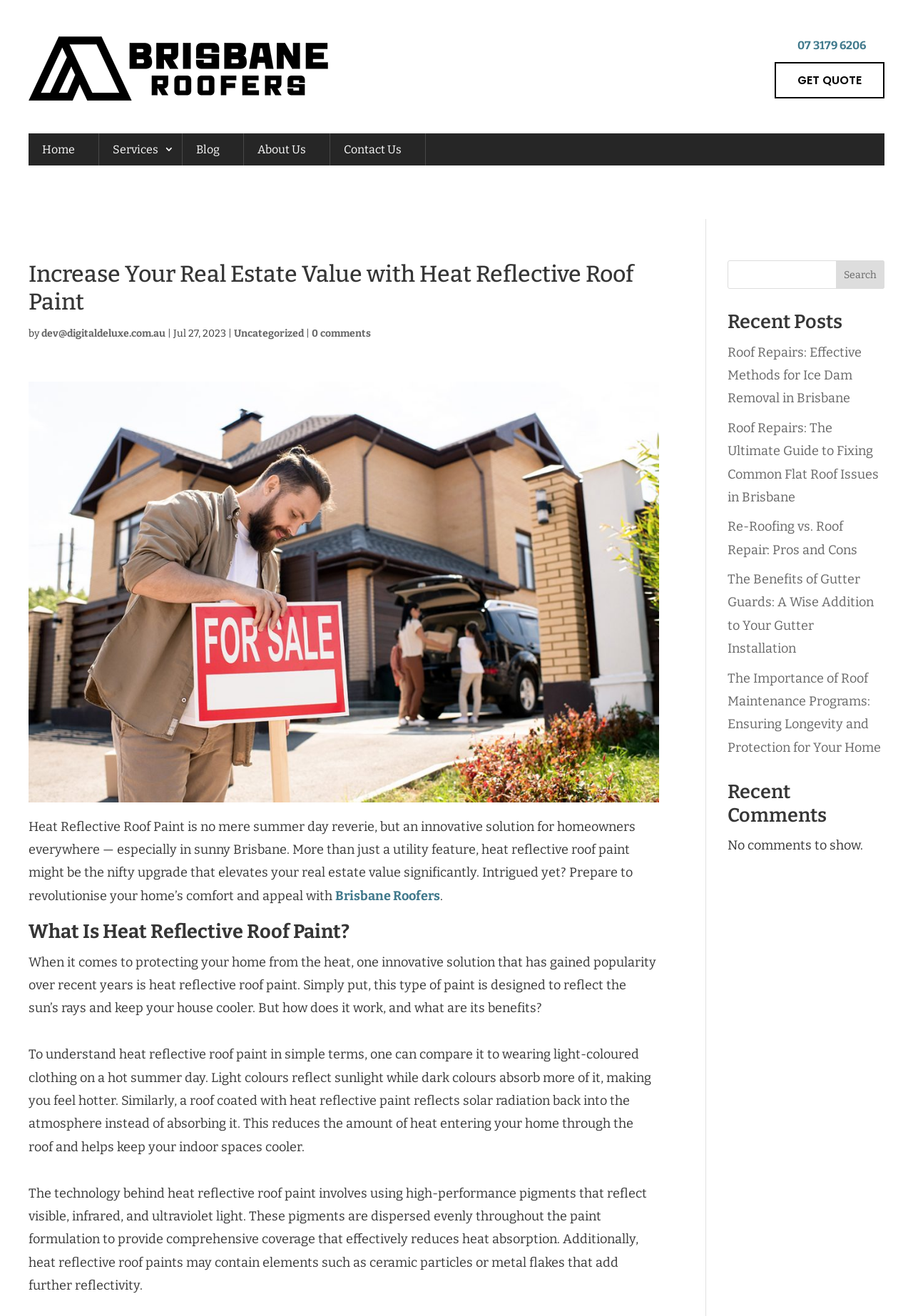What is the main topic of this webpage?
Please use the image to deliver a detailed and complete answer.

Based on the webpage content, the main topic is about Heat Reflective Roof Paint, which is evident from the heading 'Increase Your Real Estate Value with Heat Reflective Roof Paint' and the subsequent paragraphs discussing its benefits and technology.